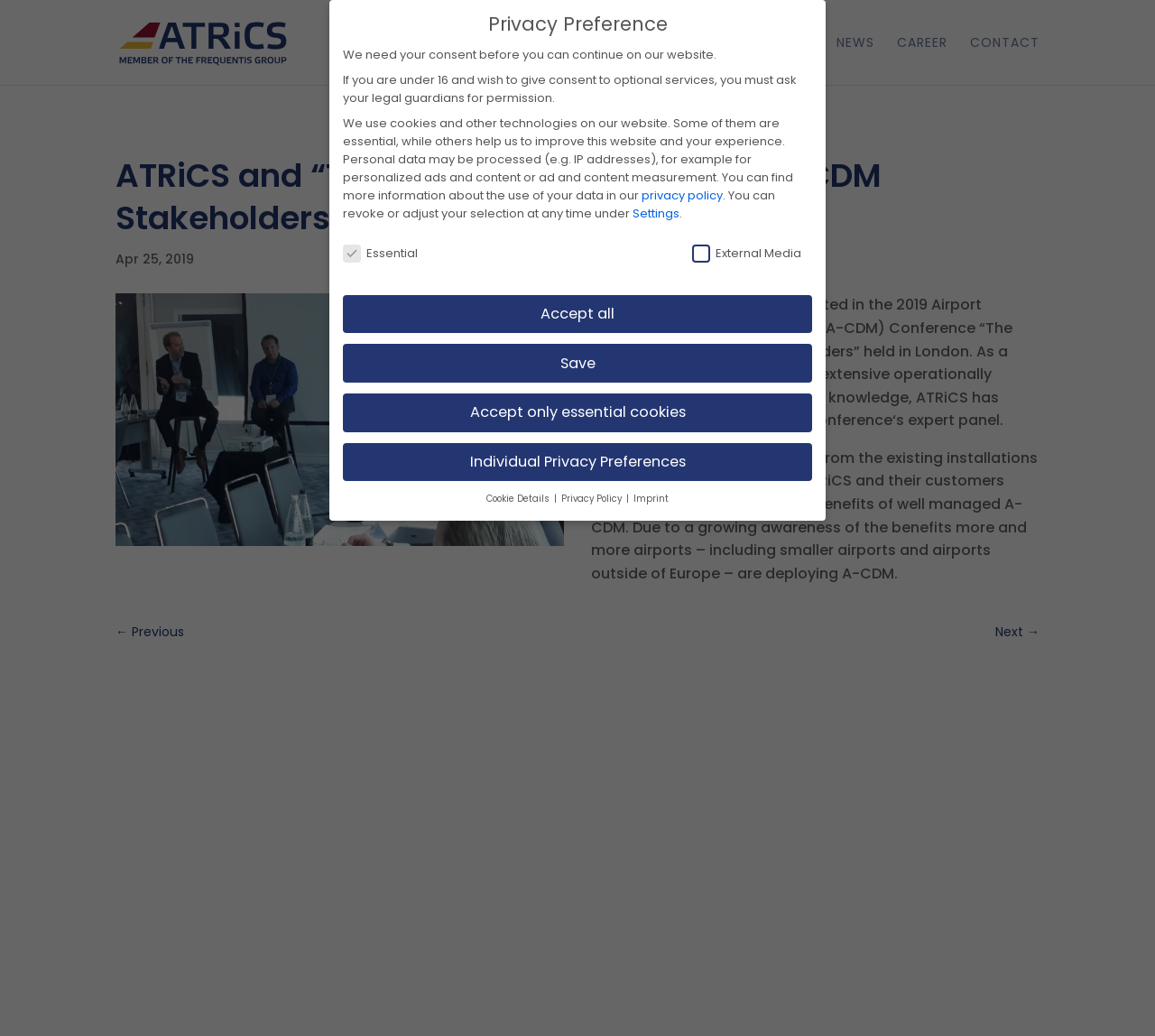Can you extract the headline from the webpage for me?

ATRiCS and “The Real Experiences of All A-CDM Stakeholders”